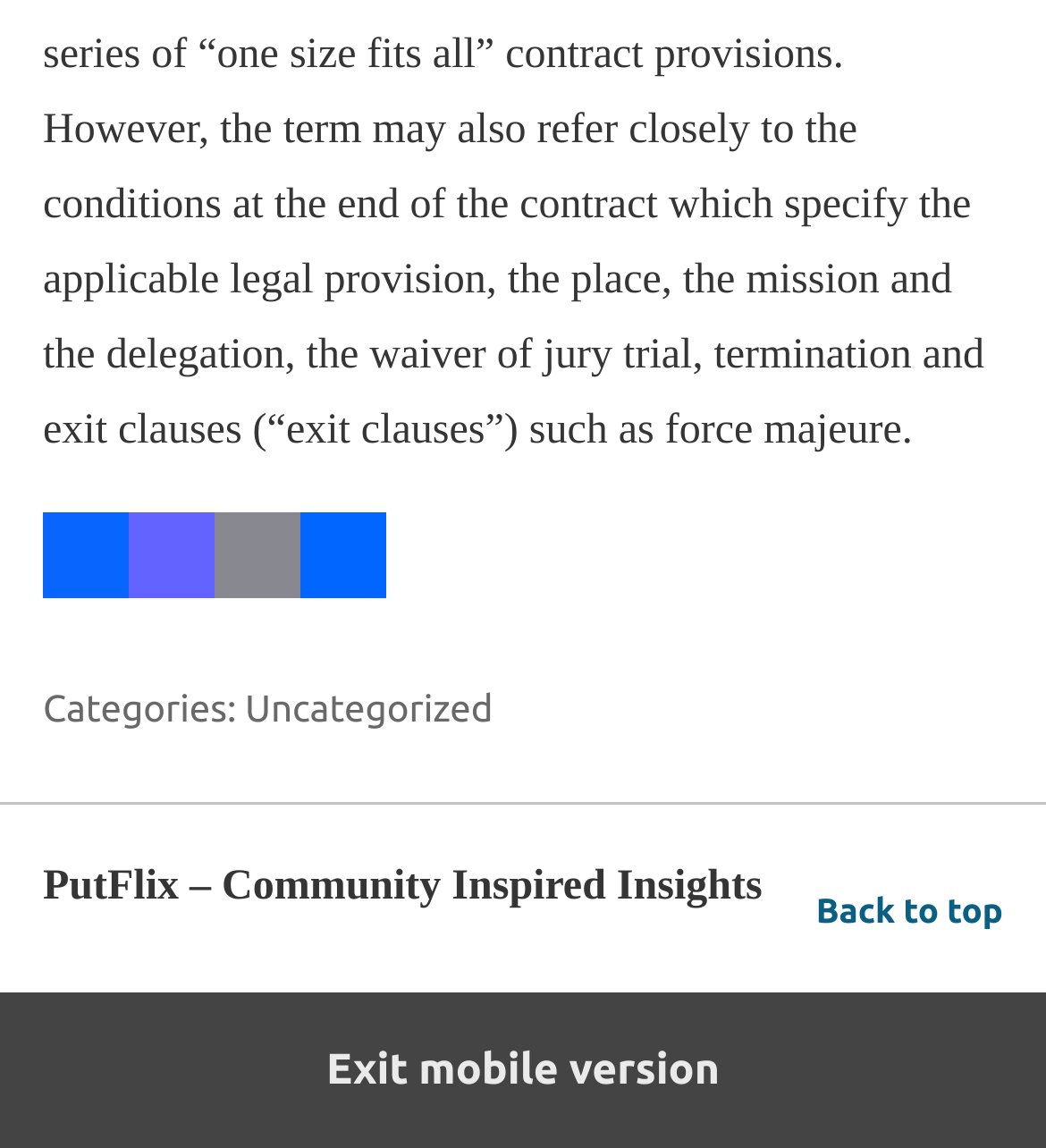Answer the question in one word or a short phrase:
What is the name of the community?

PutFlix